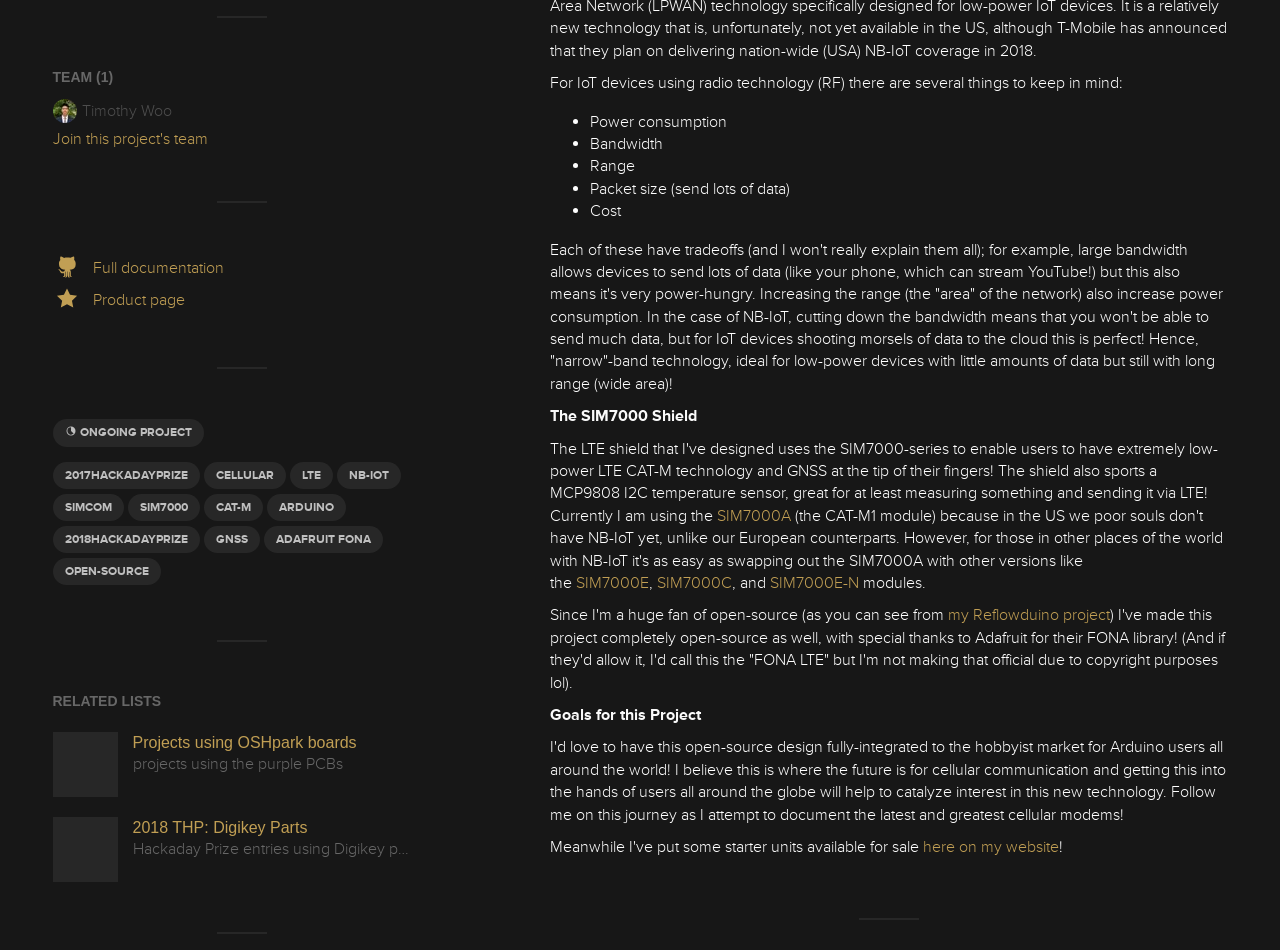Please specify the bounding box coordinates of the element that should be clicked to execute the given instruction: 'Learn more about the SIM7000 Shield'. Ensure the coordinates are four float numbers between 0 and 1, expressed as [left, top, right, bottom].

[0.43, 0.428, 0.545, 0.449]